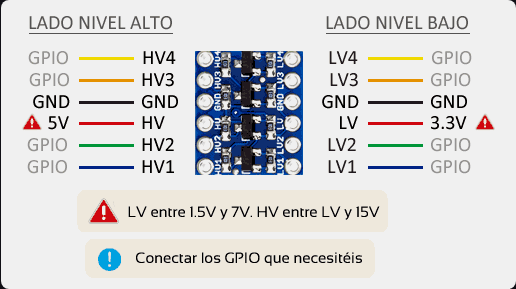Generate a comprehensive description of the image.

The image illustrates a level shifter circuit, which facilitates the communication between devices operating at different voltage levels. It features two distinct sides: the "LADO NIVEL ALTO" (High-Level Side) and the "LADO NIVEL BAJO" (Low-Level Side). 

- The high-level side is marked with GPIO pins and includes connections labeled HV1 to HV4, as well as a GND and a 5V power supply connection.
- The low-level side includes GPIO pins and connections labeled LV1 to LV4, a GND connection, and indicates a 3.3V power supply.

Important cautionary notes are highlighted, warning that the low voltage (LV) should be between 1.5V and 7V, while the high voltage (HV) must range between the LV and 15V. Additionally, there’s a reminder at the bottom urging users to connect the GPIOs as needed for proper functioning. This diagram is crucial for anyone looking to effectively implement a level shifter in their electronic projects.